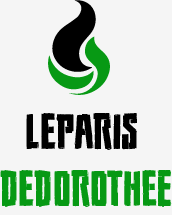What is the color of the word 'DEDOROTHEE'?
Please utilize the information in the image to give a detailed response to the question.

The word 'DEDOROTHEE' is presented in a vibrant green color, which is also in bold uppercase, adding a modern touch to the logo design and complementing the flame icon above.